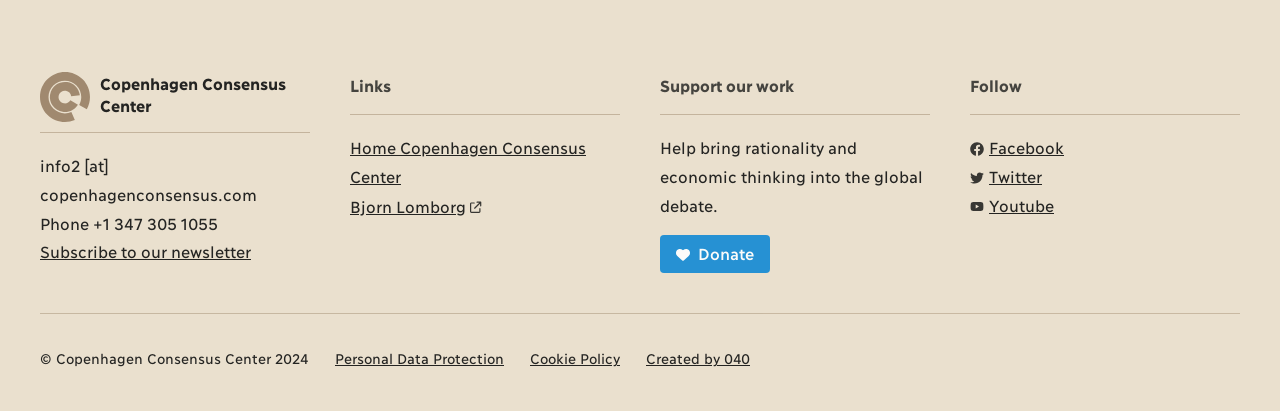Find the bounding box coordinates of the clickable region needed to perform the following instruction: "Subscribe to the newsletter". The coordinates should be provided as four float numbers between 0 and 1, i.e., [left, top, right, bottom].

[0.031, 0.587, 0.196, 0.634]